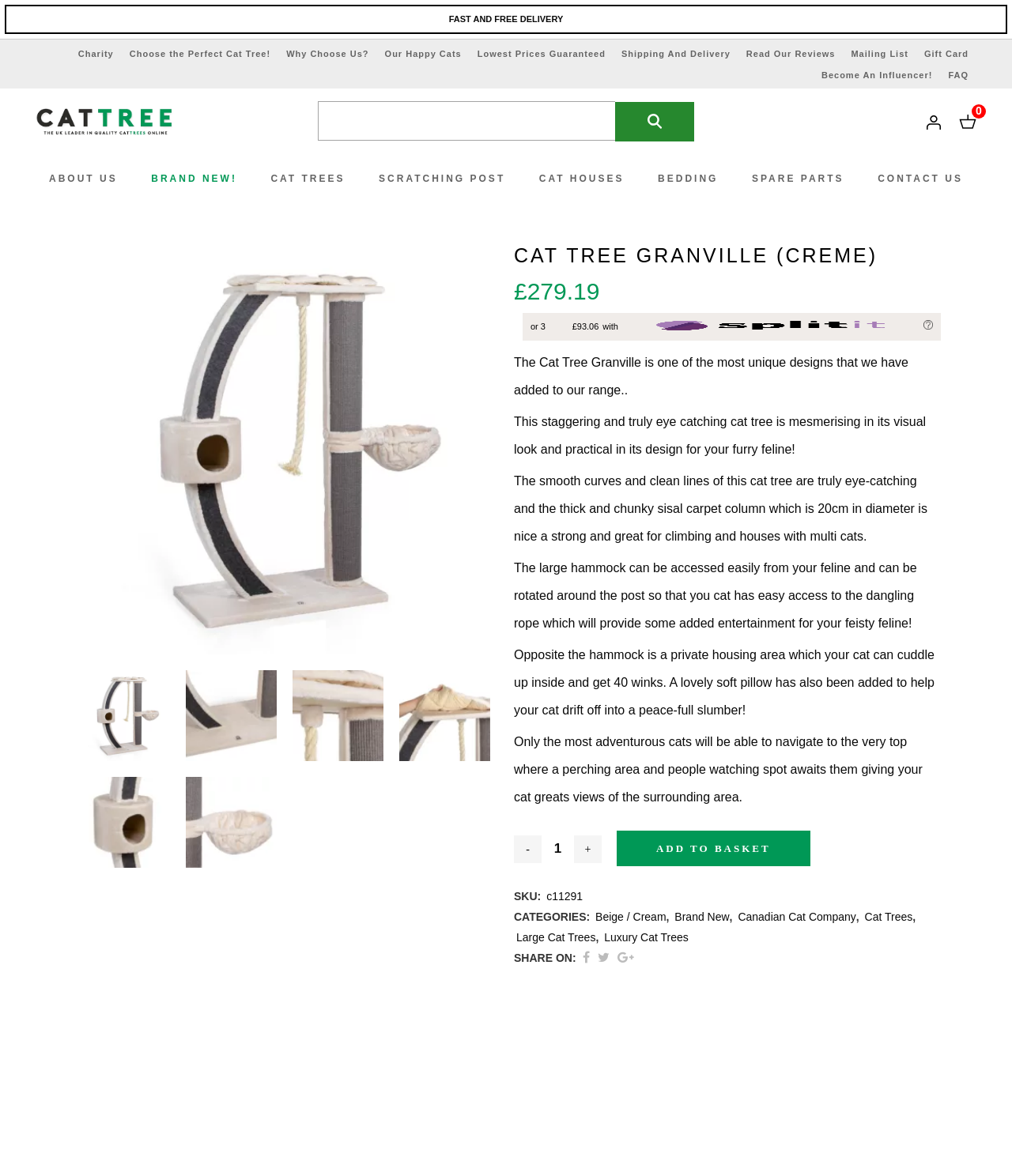Pinpoint the bounding box coordinates of the clickable area needed to execute the instruction: "Check the price of Cat Tree Granville". The coordinates should be specified as four float numbers between 0 and 1, i.e., [left, top, right, bottom].

[0.508, 0.236, 0.593, 0.258]